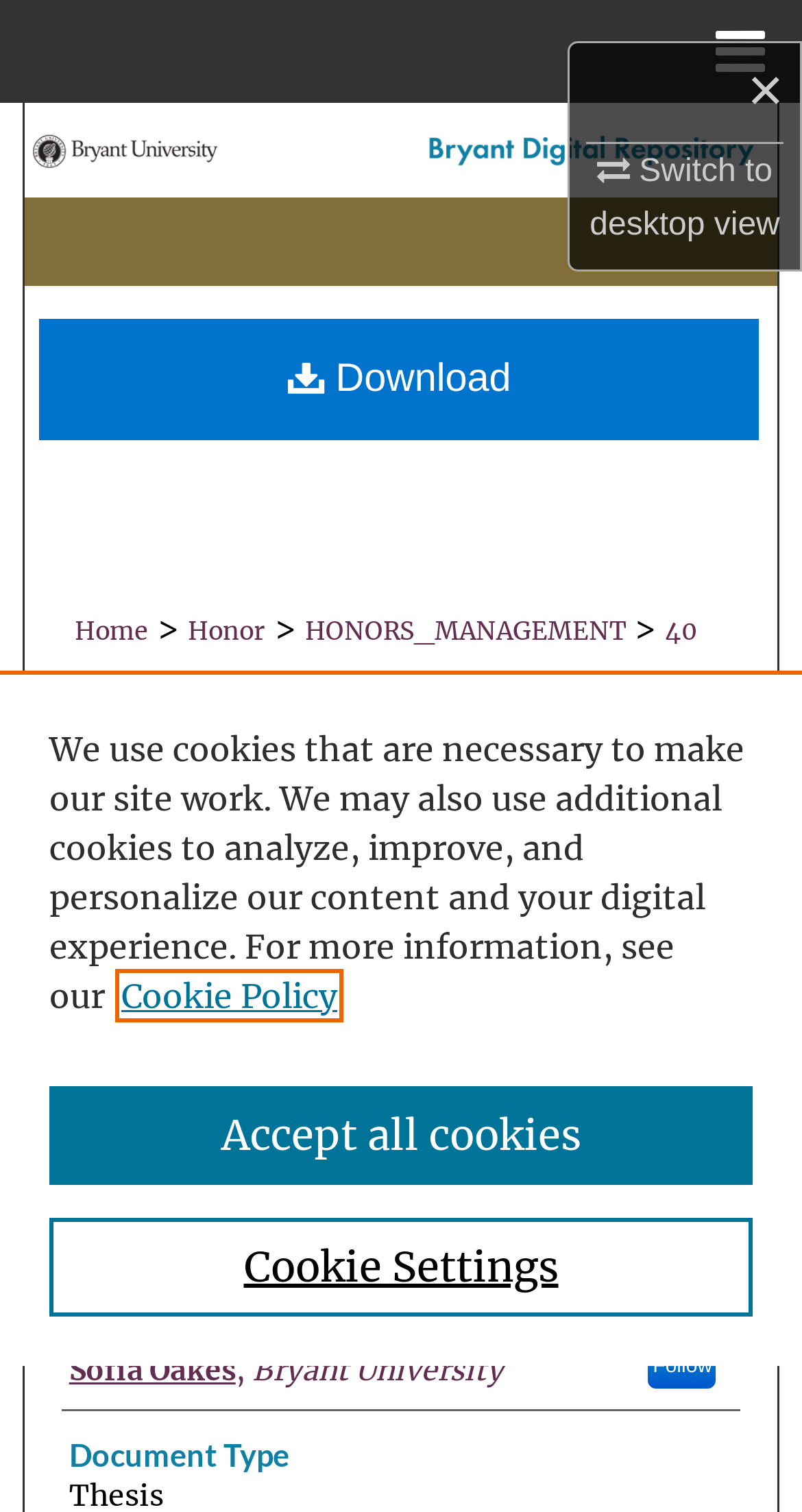Please identify the bounding box coordinates of the element I need to click to follow this instruction: "Browse Collections".

[0.0, 0.136, 1.0, 0.204]